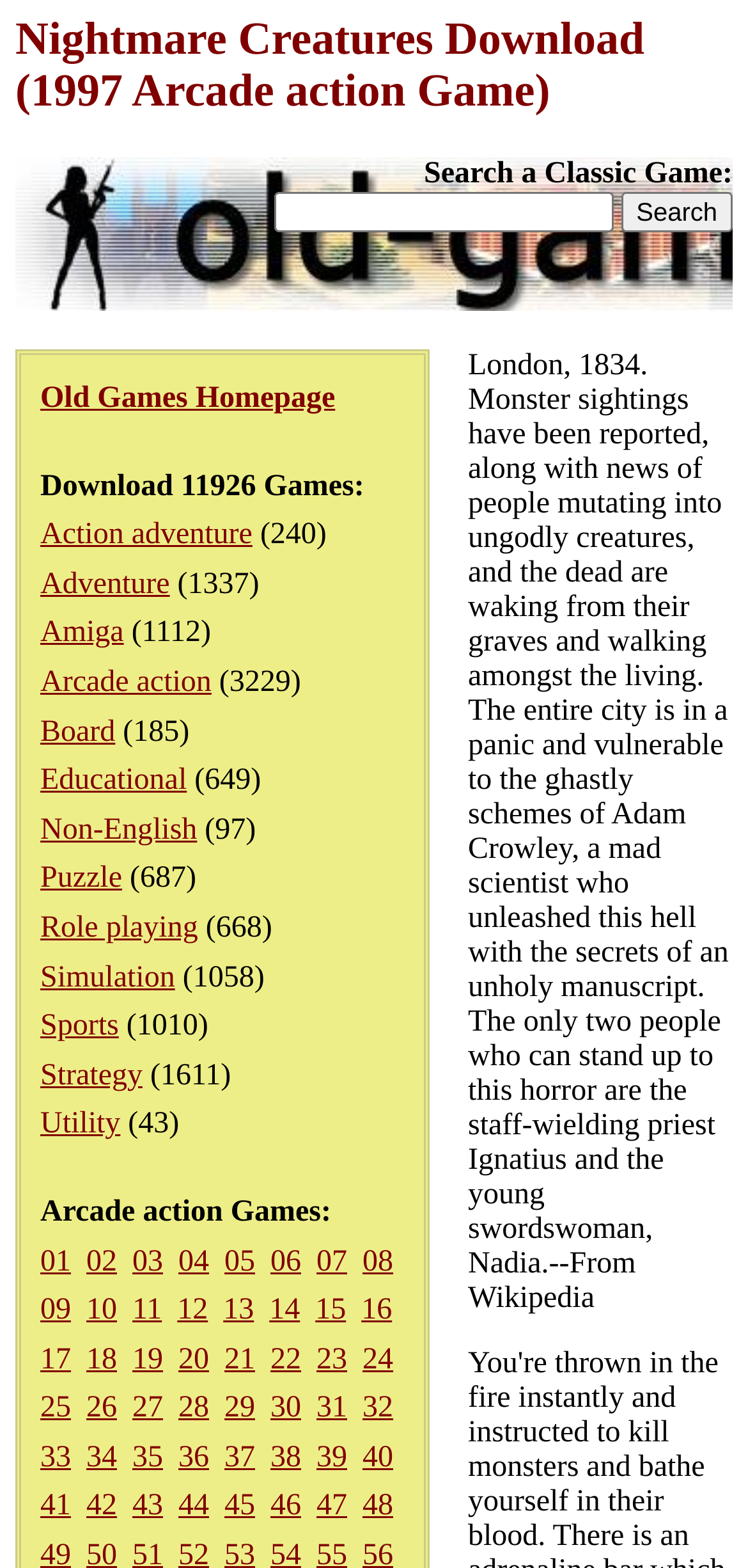How many pages of games are there?
Please answer the question with a detailed and comprehensive explanation.

I found the links '01' to '33' which suggest that there are 33 pages of games available on this website.